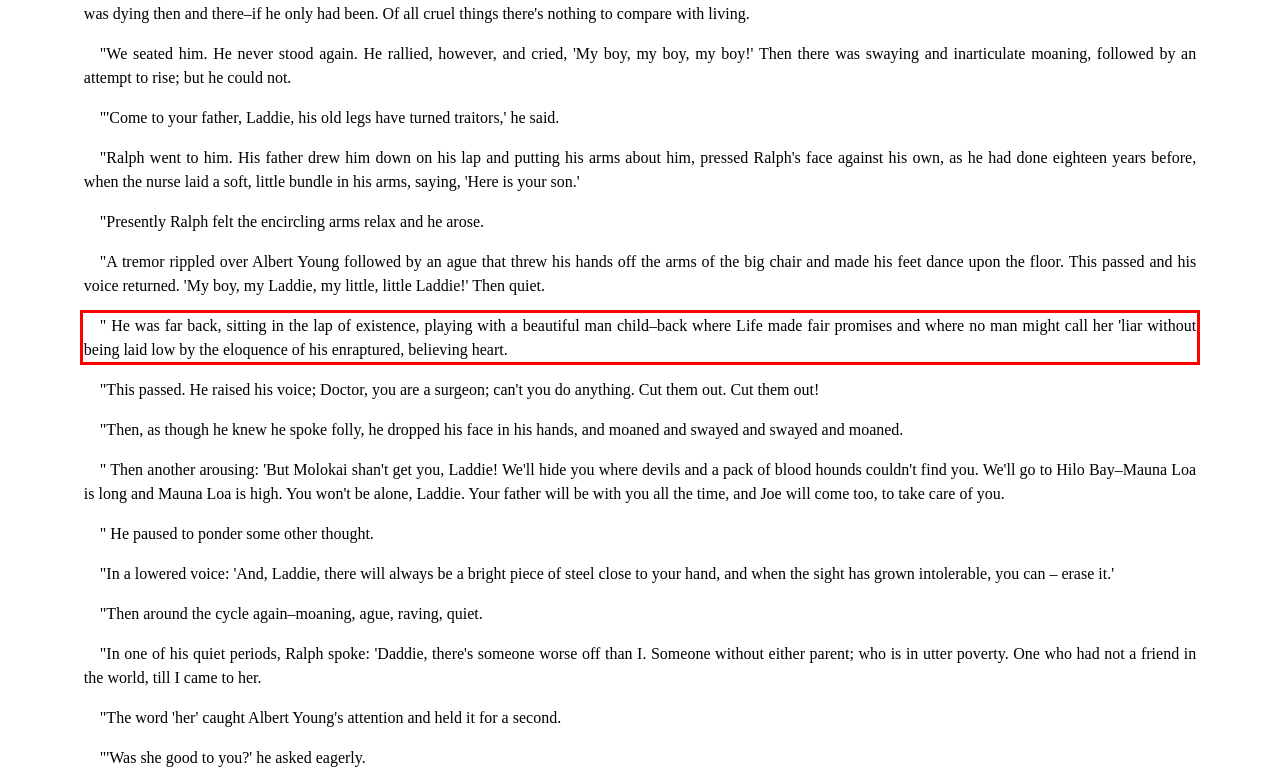Identify the red bounding box in the webpage screenshot and perform OCR to generate the text content enclosed.

" He was far back, sitting in the lap of existence, playing with a beautiful man child–back where Life made fair promises and where no man might call her 'liar without being laid low by the eloquence of his enraptured, believing heart.